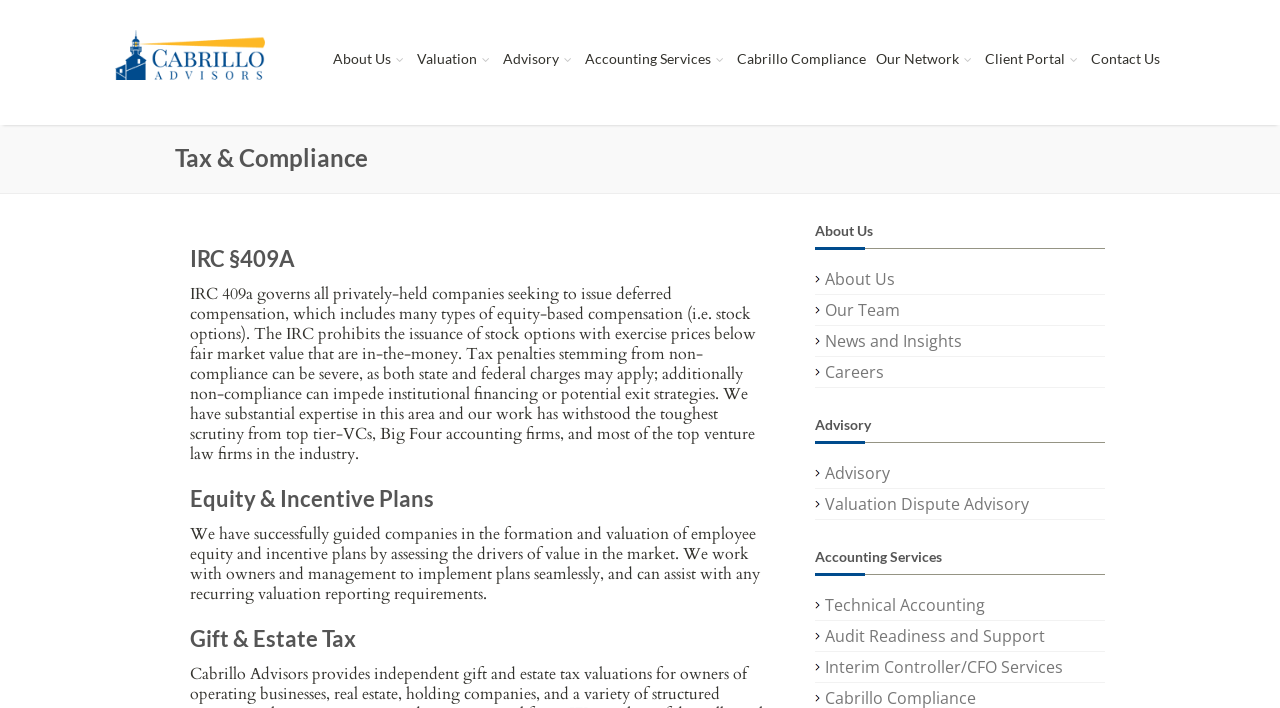Provide the bounding box coordinates of the UI element this sentence describes: "Client Portal".

[0.766, 0.021, 0.848, 0.143]